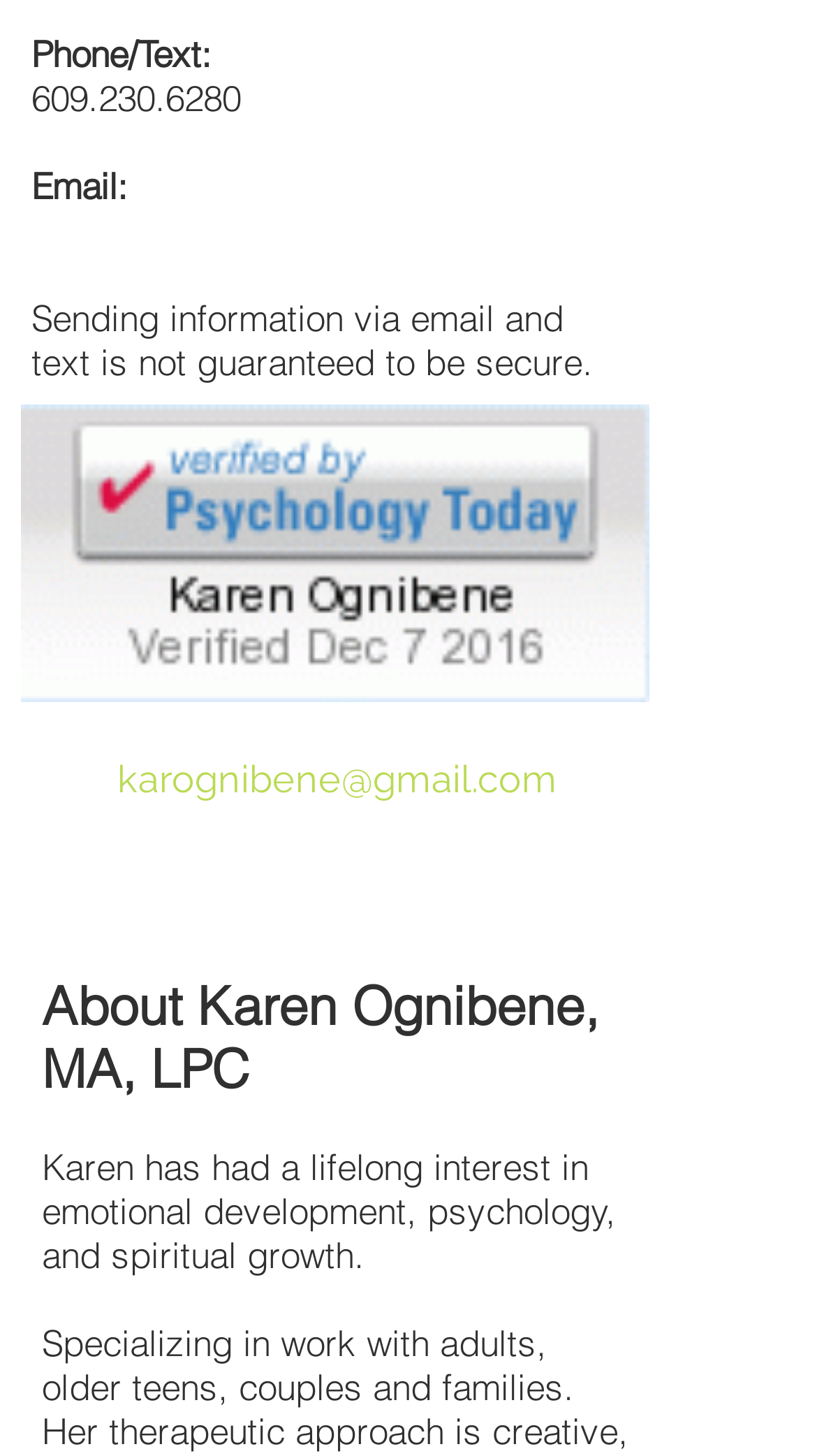Answer the following query with a single word or phrase:
What is the phone number provided?

609.230.6280